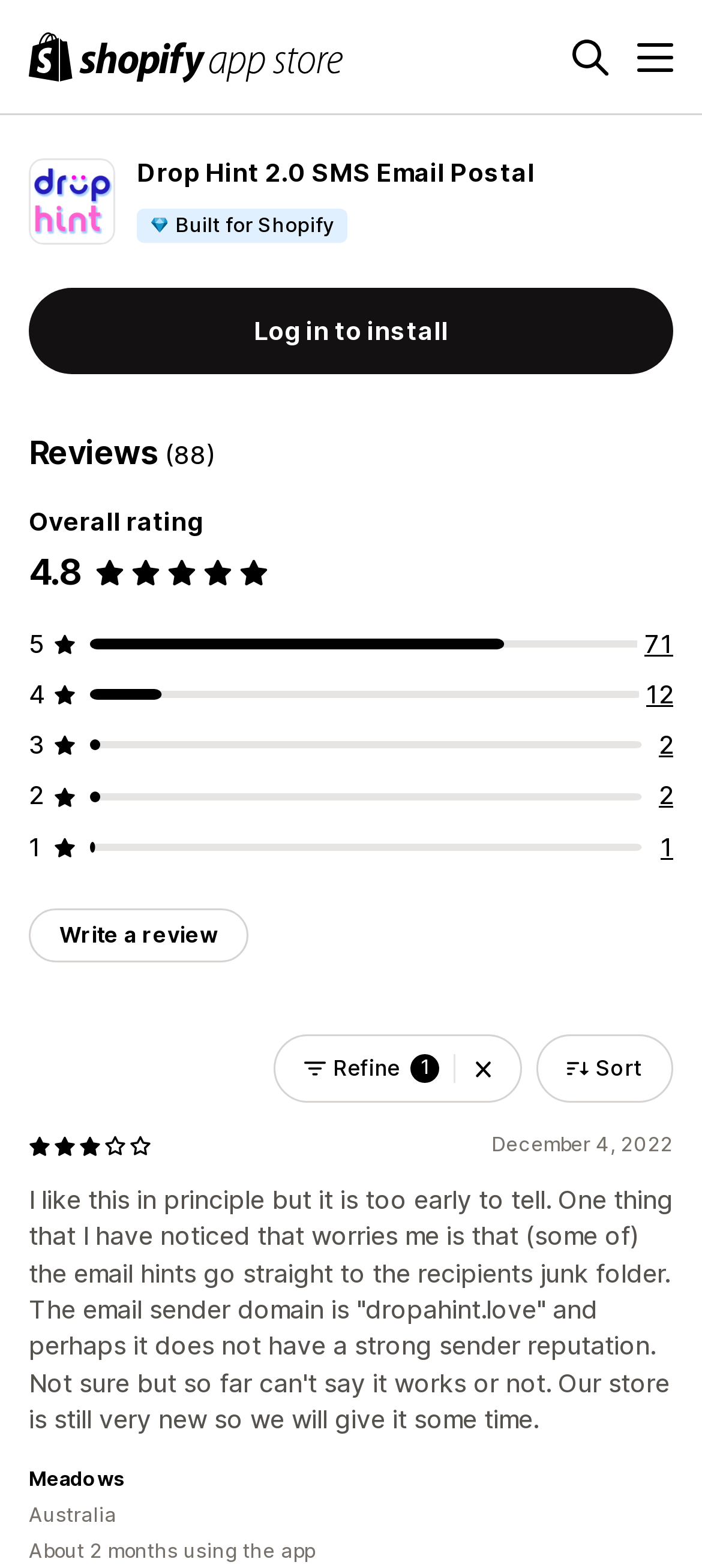How long has the reviewer been using the app?
Refer to the image and provide a one-word or short phrase answer.

About 2 months